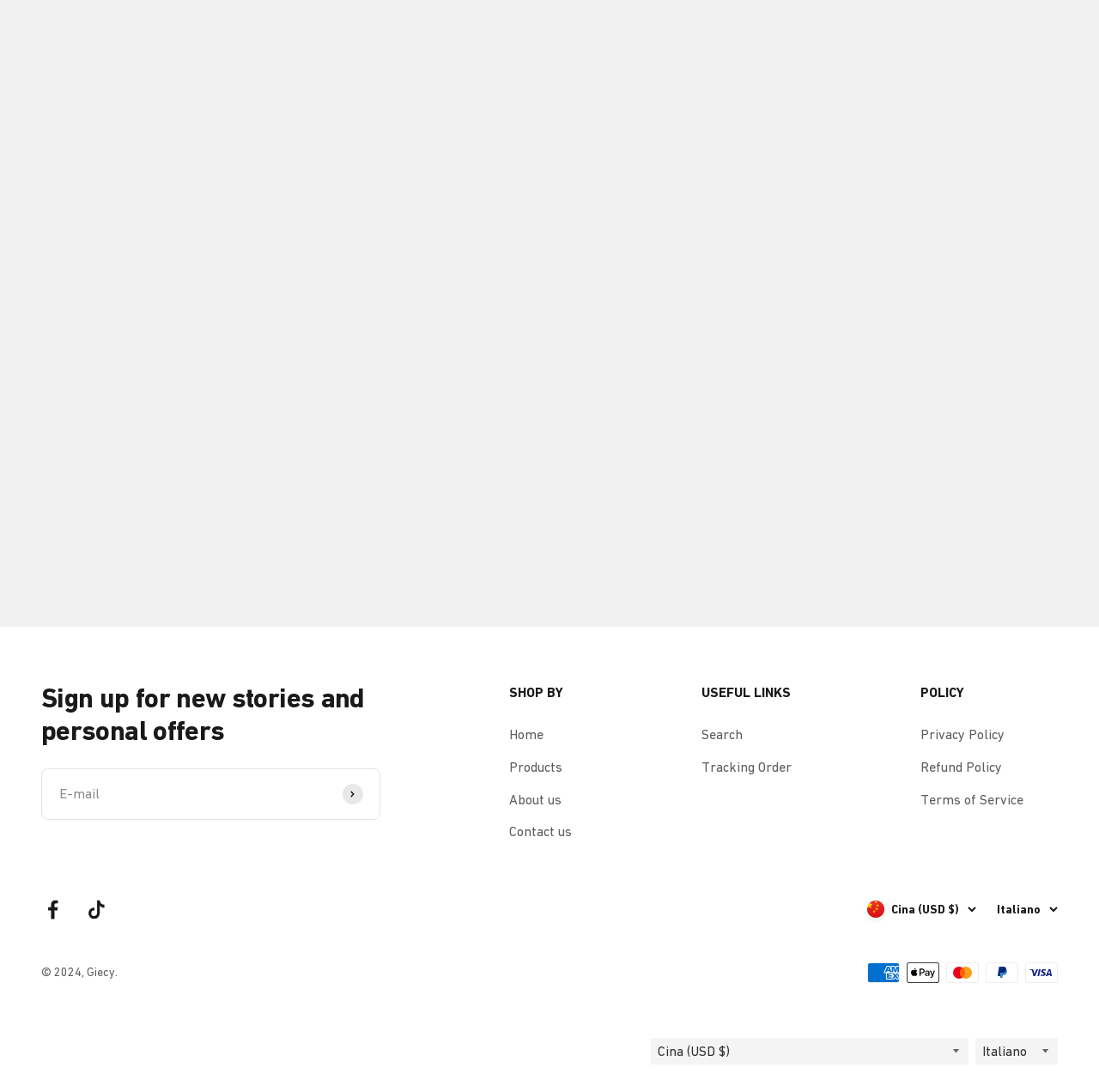What is the price of the Giecy Karaoke Machine for Kids?
Give a detailed and exhaustive answer to the question.

The price of the Giecy Karaoke Machine for Kids can be found in the product description section, where it is listed as 'Prezzo scontato' with a price of $35.99.